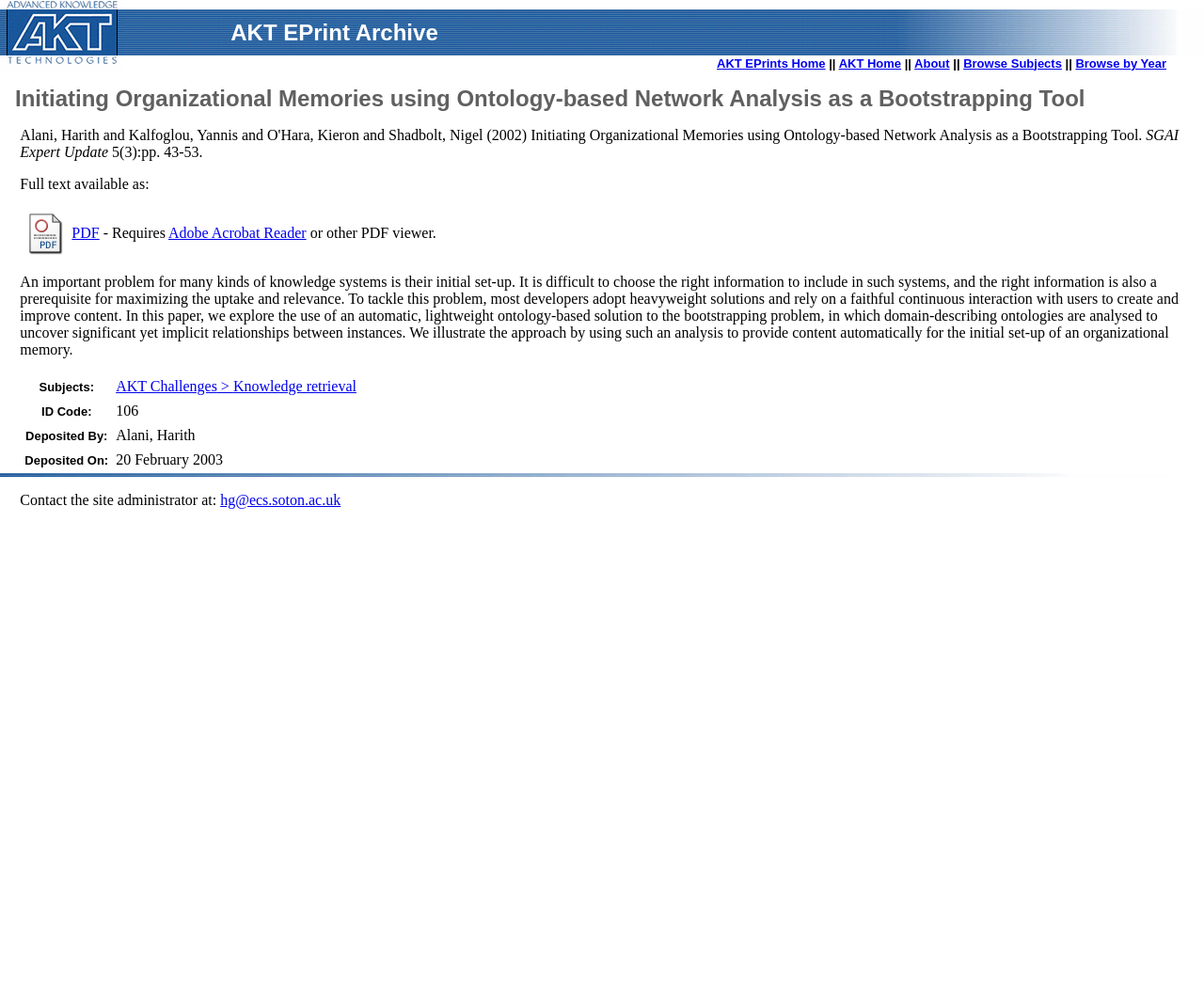Give the bounding box coordinates for the element described as: "Browse Subjects".

[0.8, 0.056, 0.882, 0.07]